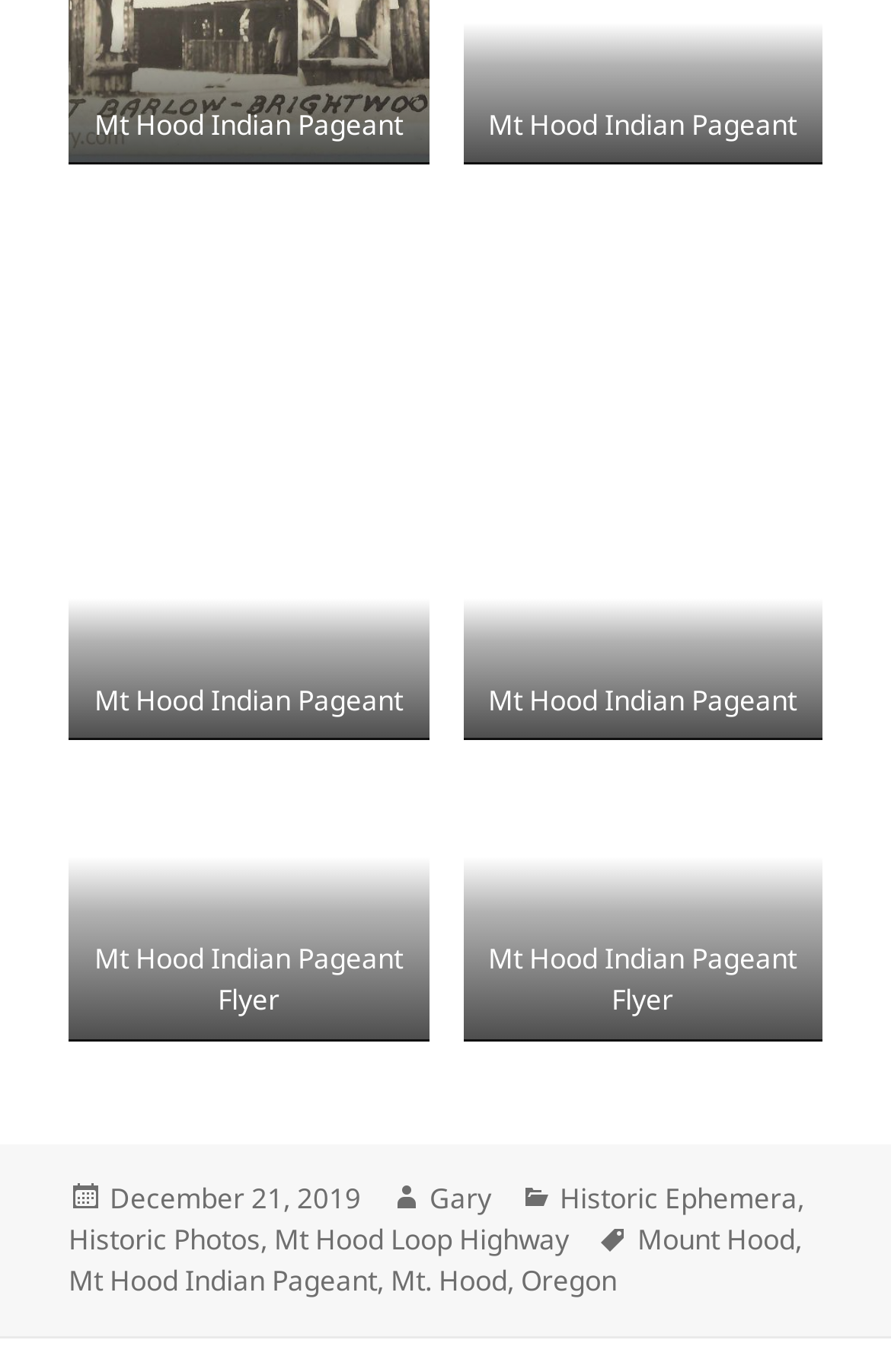Use a single word or phrase to answer the question: 
Who is the author of the post?

Gary